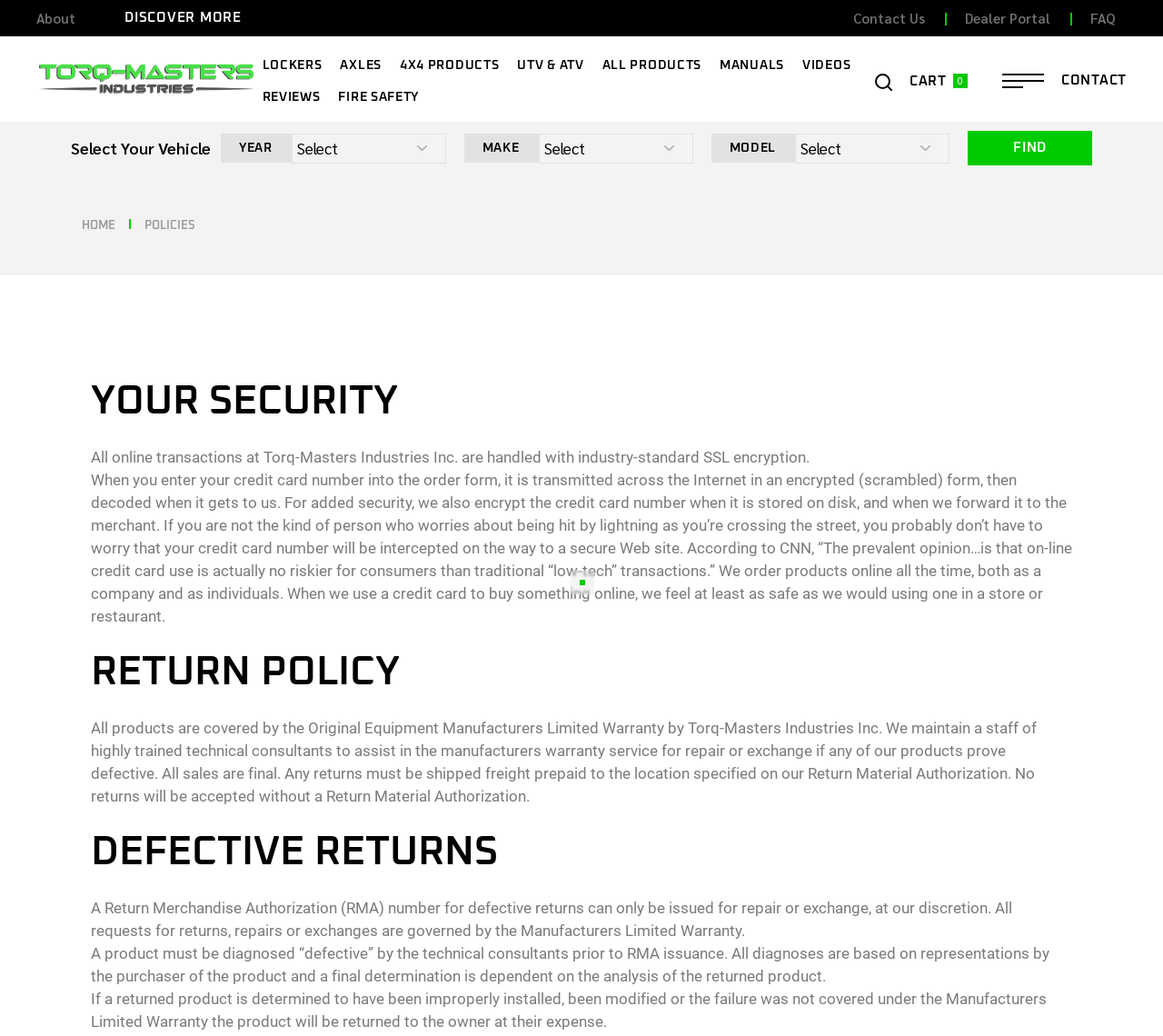Locate the bounding box coordinates of the element that should be clicked to execute the following instruction: "Click the 'About' link".

[0.031, 0.009, 0.065, 0.025]